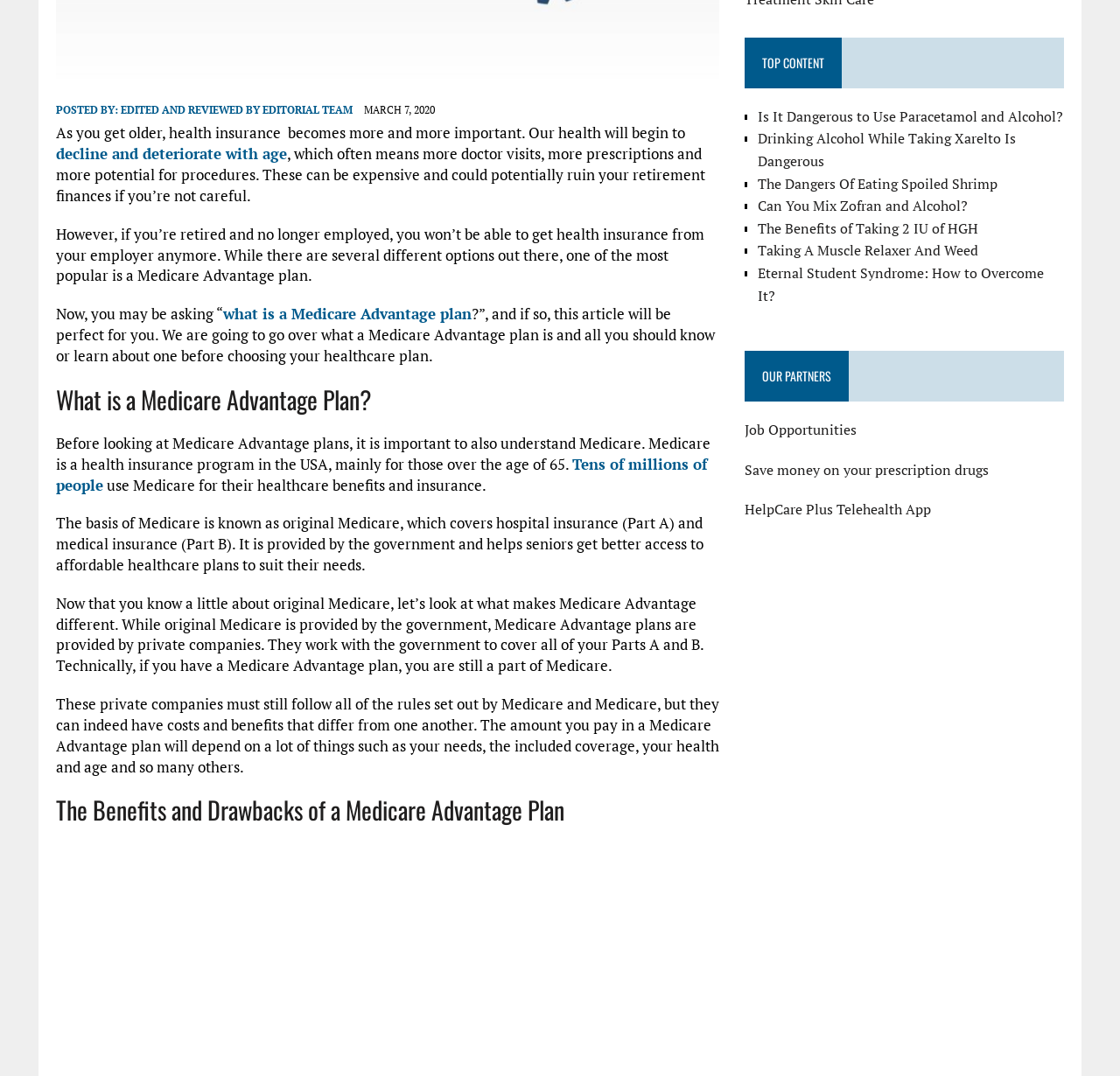Given the description HelpCare Plus Telehealth App, predict the bounding box coordinates of the UI element. Ensure the coordinates are in the format (top-left x, top-left y, bottom-right x, bottom-right y) and all values are between 0 and 1.

[0.665, 0.465, 0.831, 0.483]